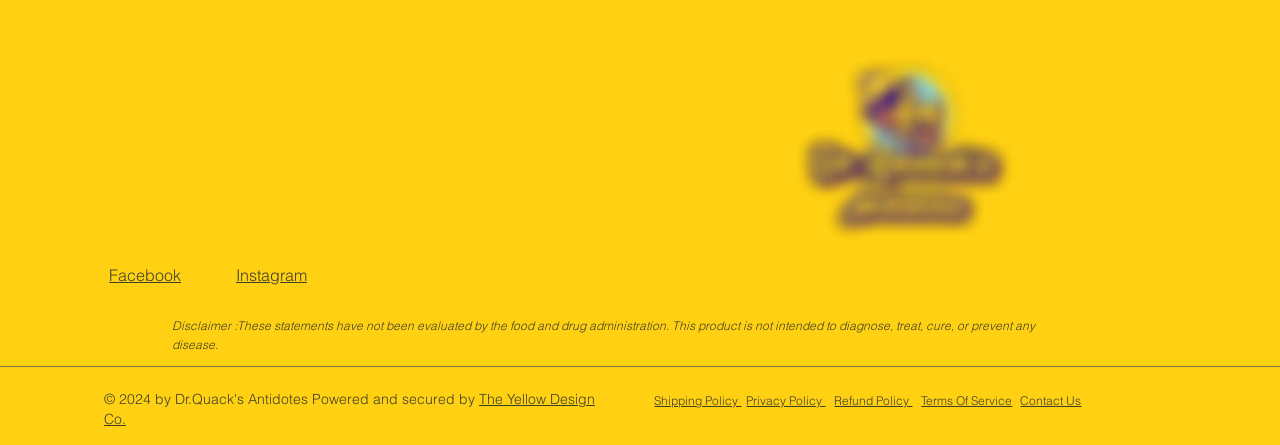Please find and report the bounding box coordinates of the element to click in order to perform the following action: "Contact Dr. Quack's Antidotes". The coordinates should be expressed as four float numbers between 0 and 1, in the format [left, top, right, bottom].

[0.797, 0.884, 0.845, 0.918]